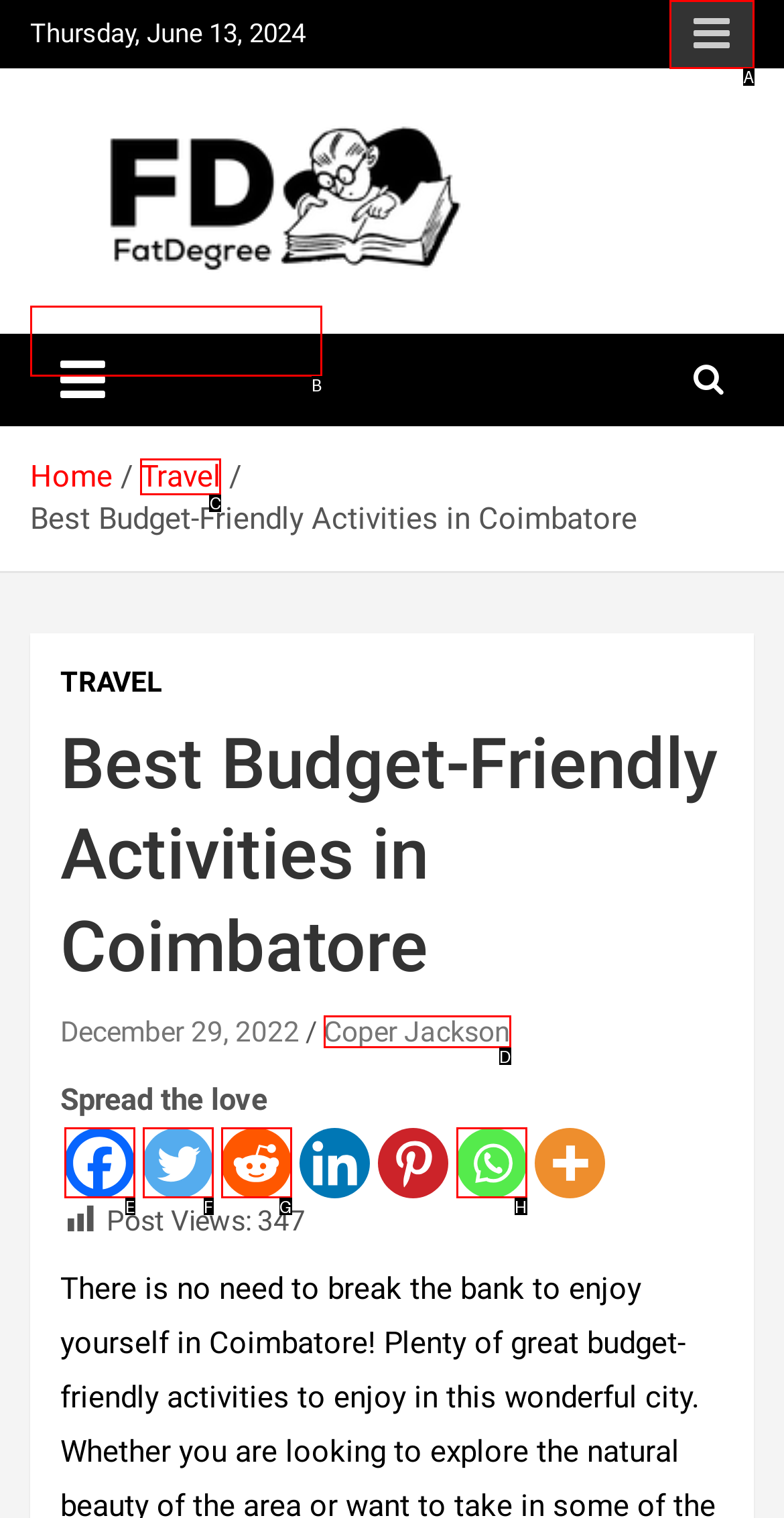Pick the right letter to click to achieve the task: Go to the Travel page
Answer with the letter of the correct option directly.

C